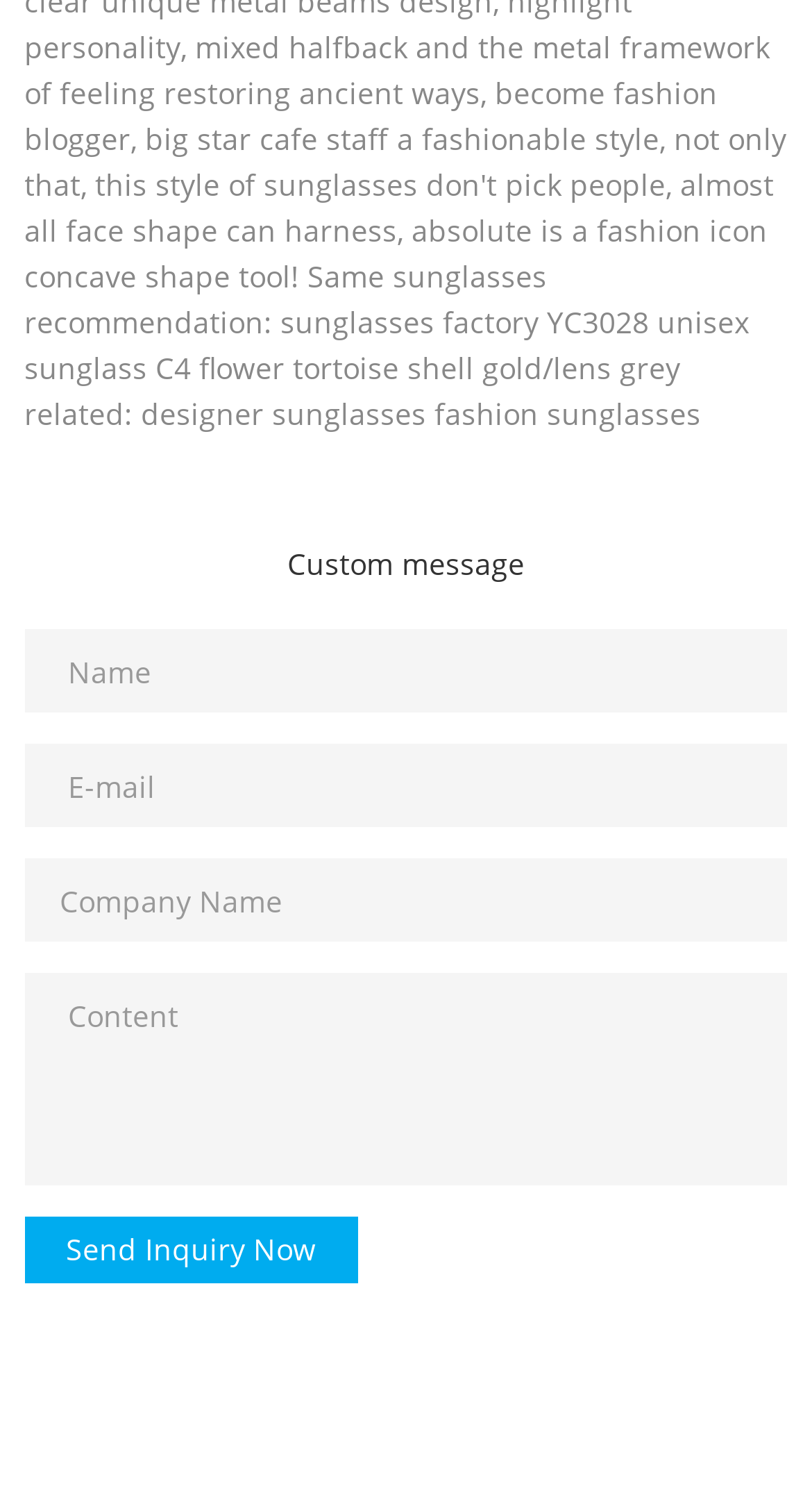What is the purpose of the textboxes?
Examine the screenshot and reply with a single word or phrase.

To input information